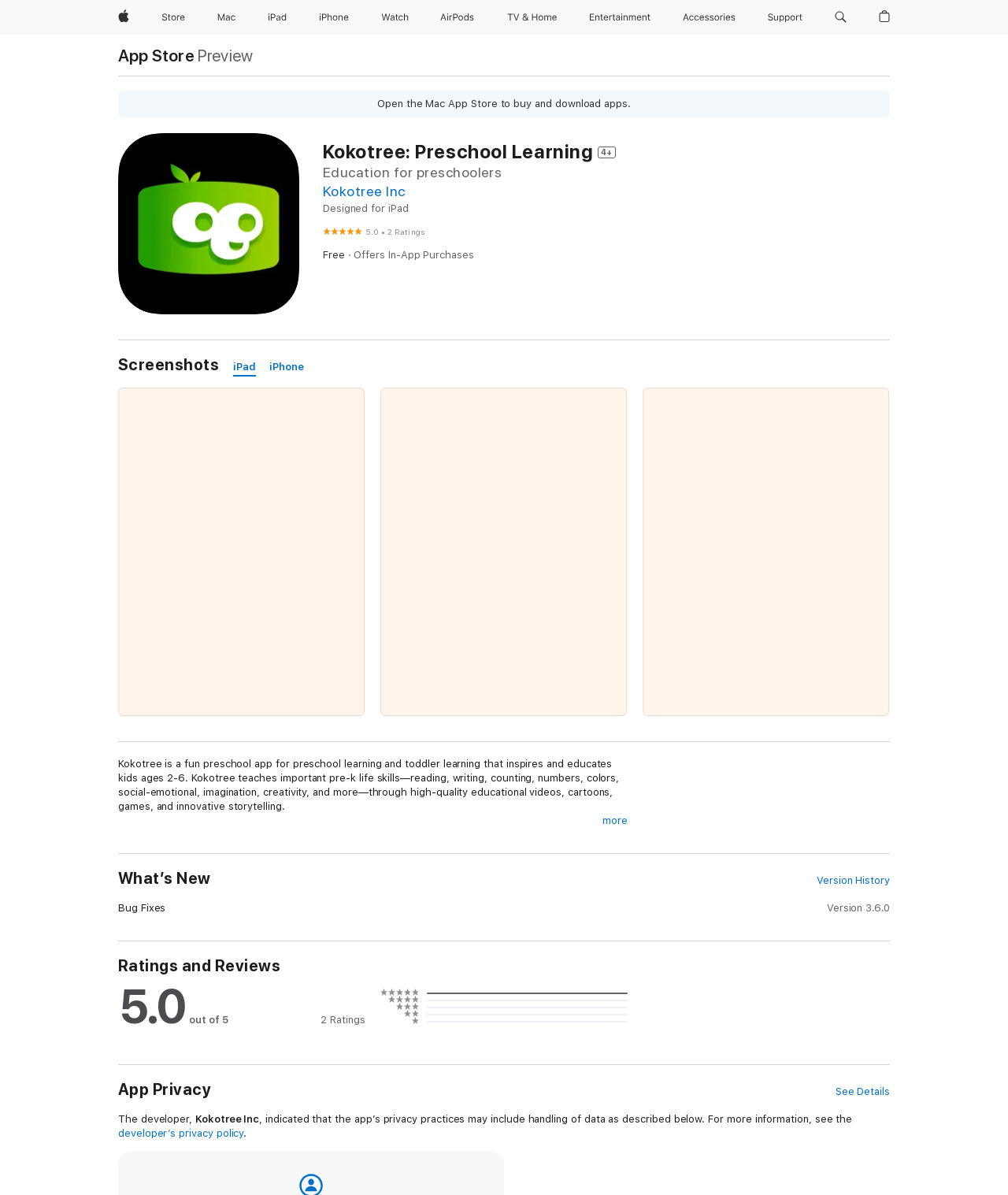Using a single word or phrase, answer the following question: 
What is the curriculum basis of Kokotree: Preschool Learning?

STEAM